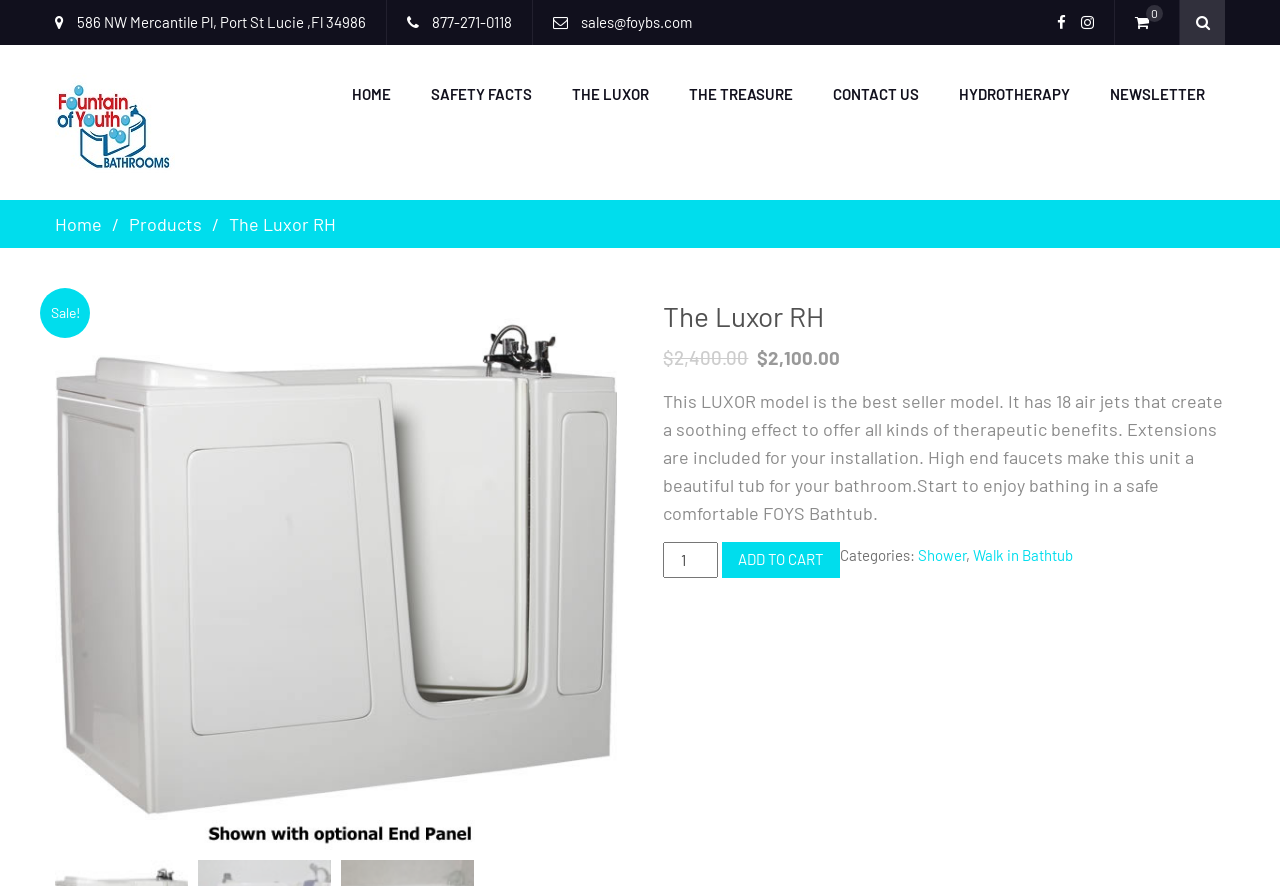What is the price of the Luxor RH?
Answer the question with as much detail as possible.

The price of the Luxor RH can be found in the product description section, where it is stated as '$2,400.00' with a strike-through, indicating a discount, and the new price is '$2,100.00'.